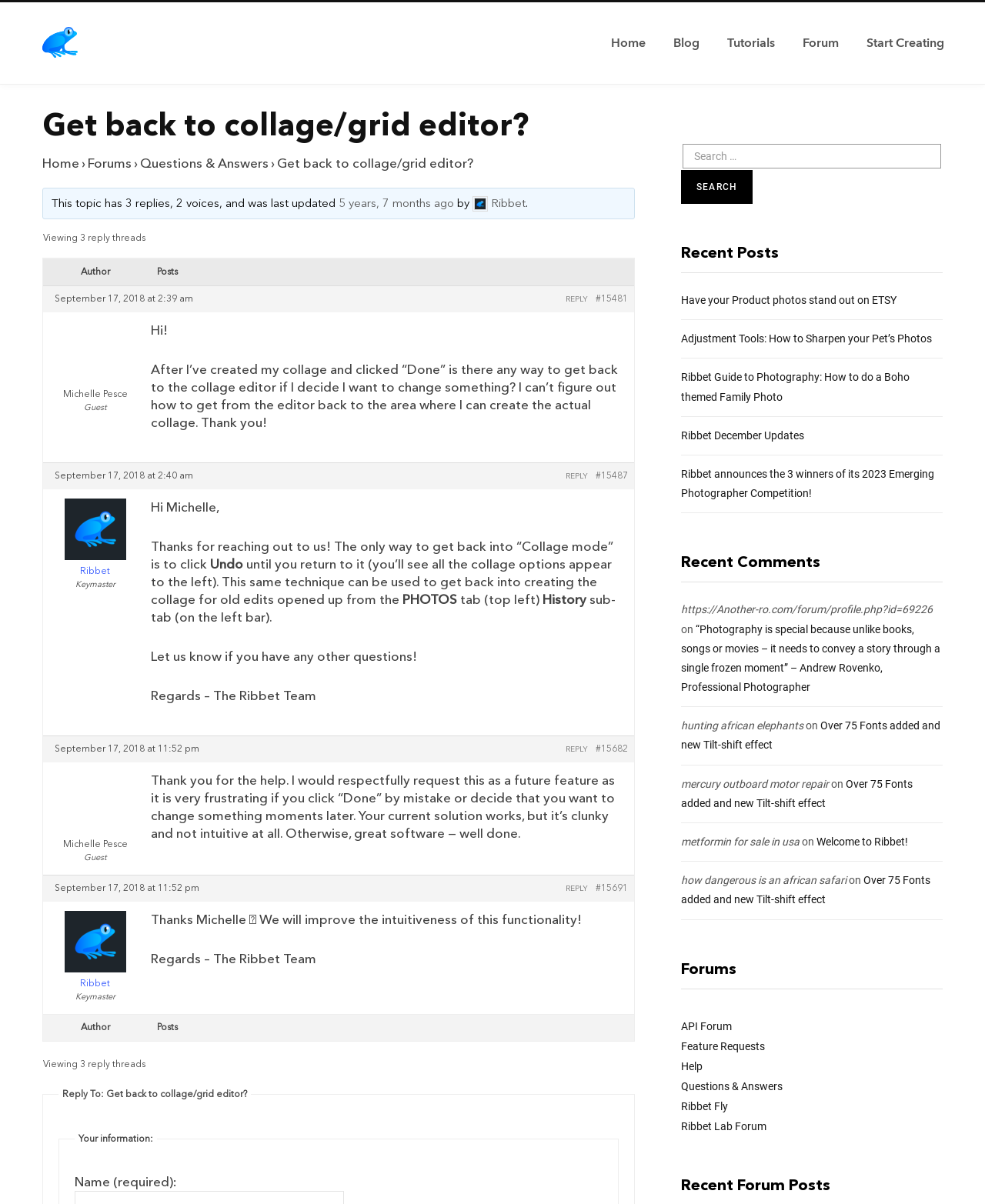How many replies are there in this topic?
Please give a detailed and elaborate answer to the question.

The number of replies can be found in the text 'This topic has 3 replies, 2 voices, and was last updated' which is located near the top of the webpage.